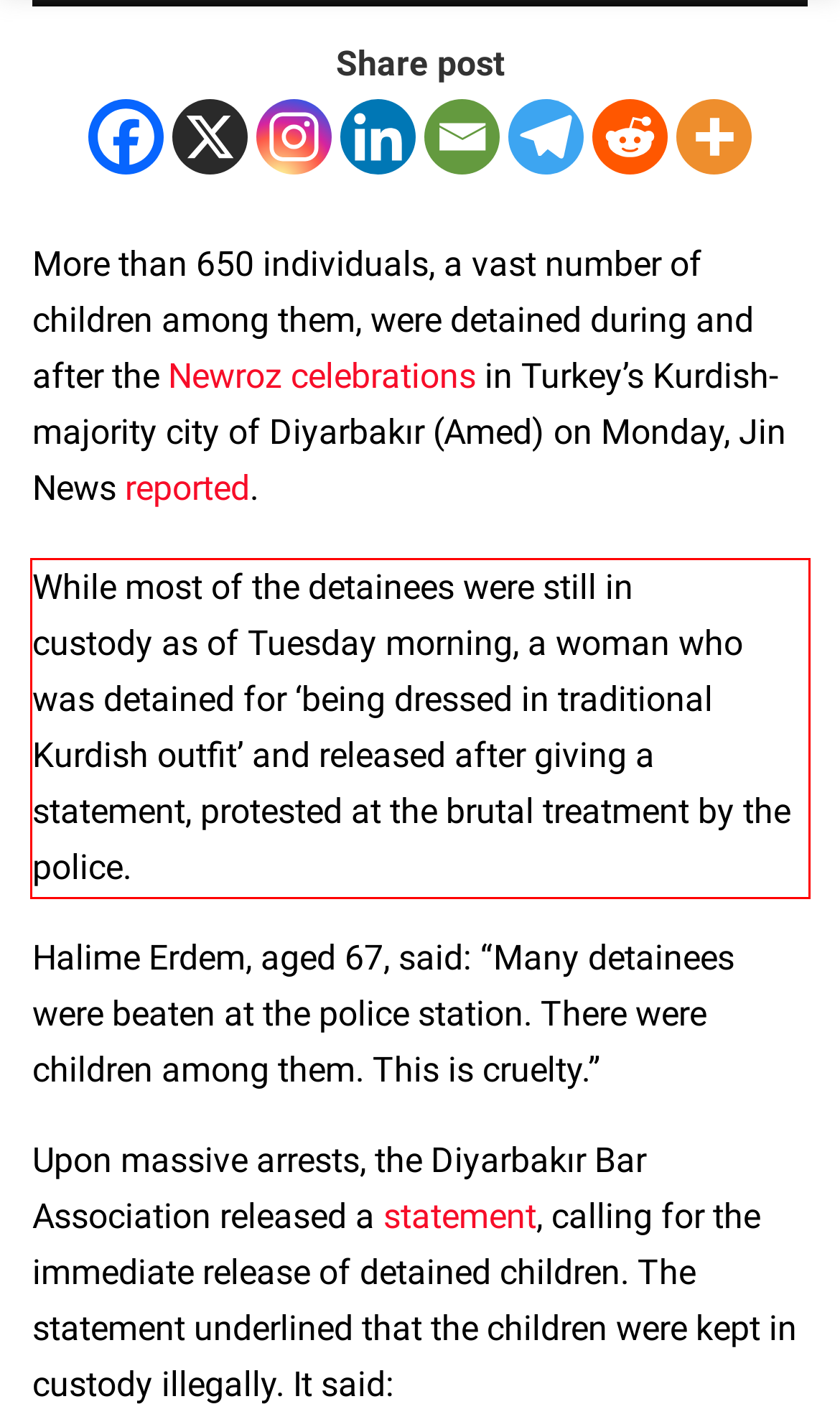Examine the webpage screenshot and use OCR to recognize and output the text within the red bounding box.

While most of the detainees were still in custody as of Tuesday morning, a woman who was detained for ‘being dressed in traditional Kurdish outfit’ and released after giving a statement, protested at the brutal treatment by the police.